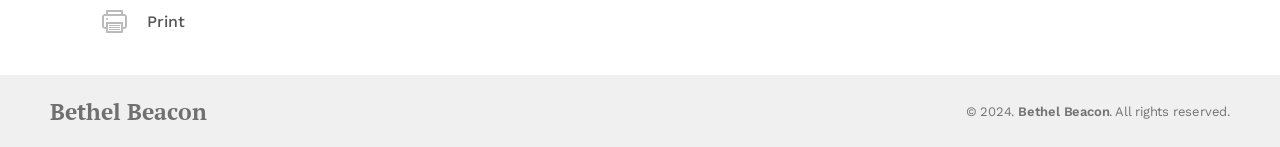What is the name of the publication? Refer to the image and provide a one-word or short phrase answer.

Bethel Beacon